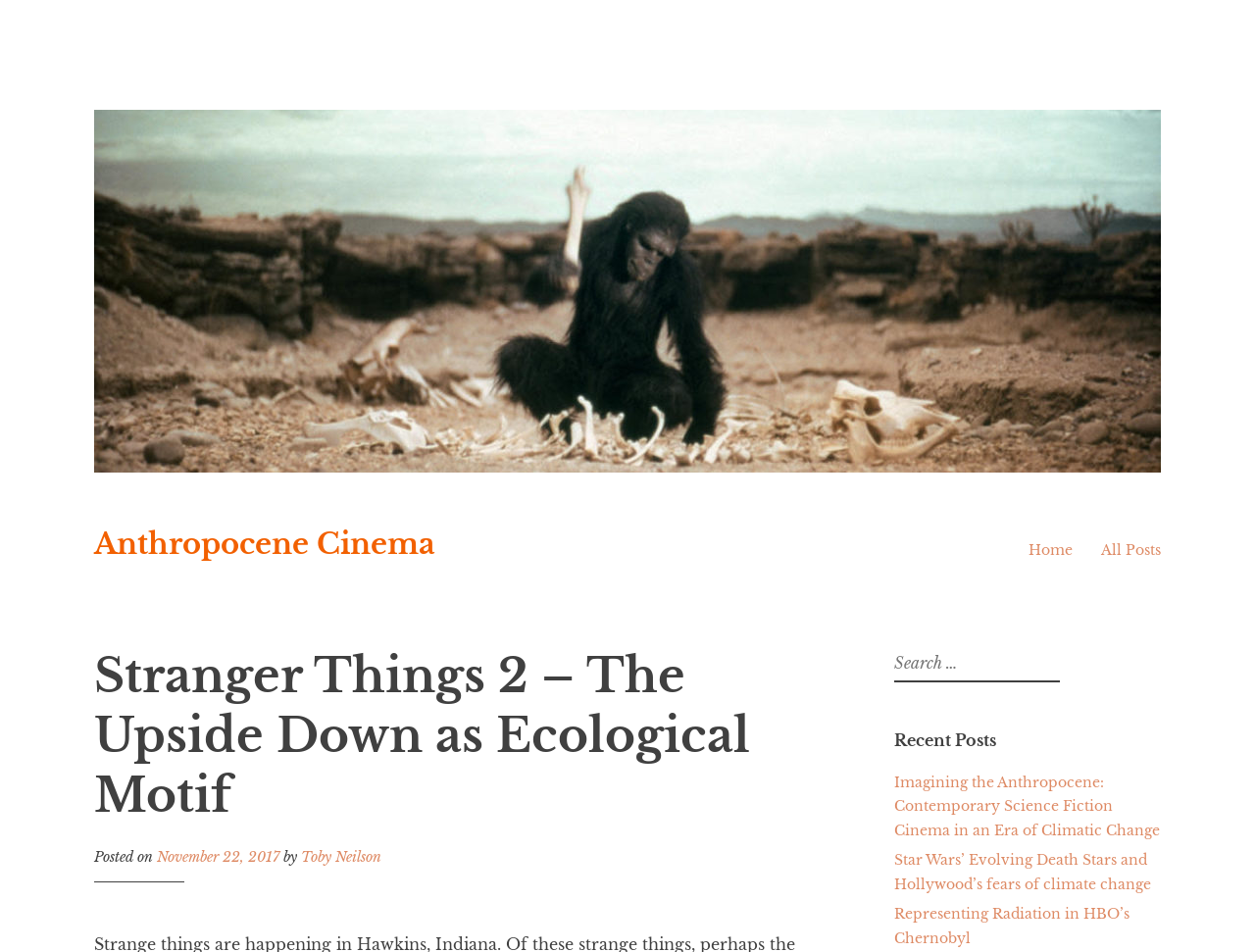Explain in detail what you observe on this webpage.

The webpage appears to be a blog post about the TV show Stranger Things, with a focus on its ecological themes. At the top left of the page, there is a link to skip to the content, followed by a long horizontal link that spans most of the width of the page. Below this, there are links to "Anthropocene Cinema" and "Home" on the left, and "All Posts" on the right.

The main content of the page is a header section that takes up about half of the page's height. This section contains a heading that reads "Stranger Things 2 – The Upside Down as Ecological Motif", followed by a posting date and the author's name, Toby Neilson.

Below the header section, there is a search bar on the right side of the page, with a label that reads "Search for:". On the left side of the page, there is a section labeled "Recent Posts", which lists three links to other blog posts, including "Imagining the Anthropocene: Contemporary Science Fiction Cinema in an Era of Climatic Change", "Star Wars’ Evolving Death Stars and Hollywood’s fears of climate change", and "Representing Radiation in HBO’s Chernobyl".